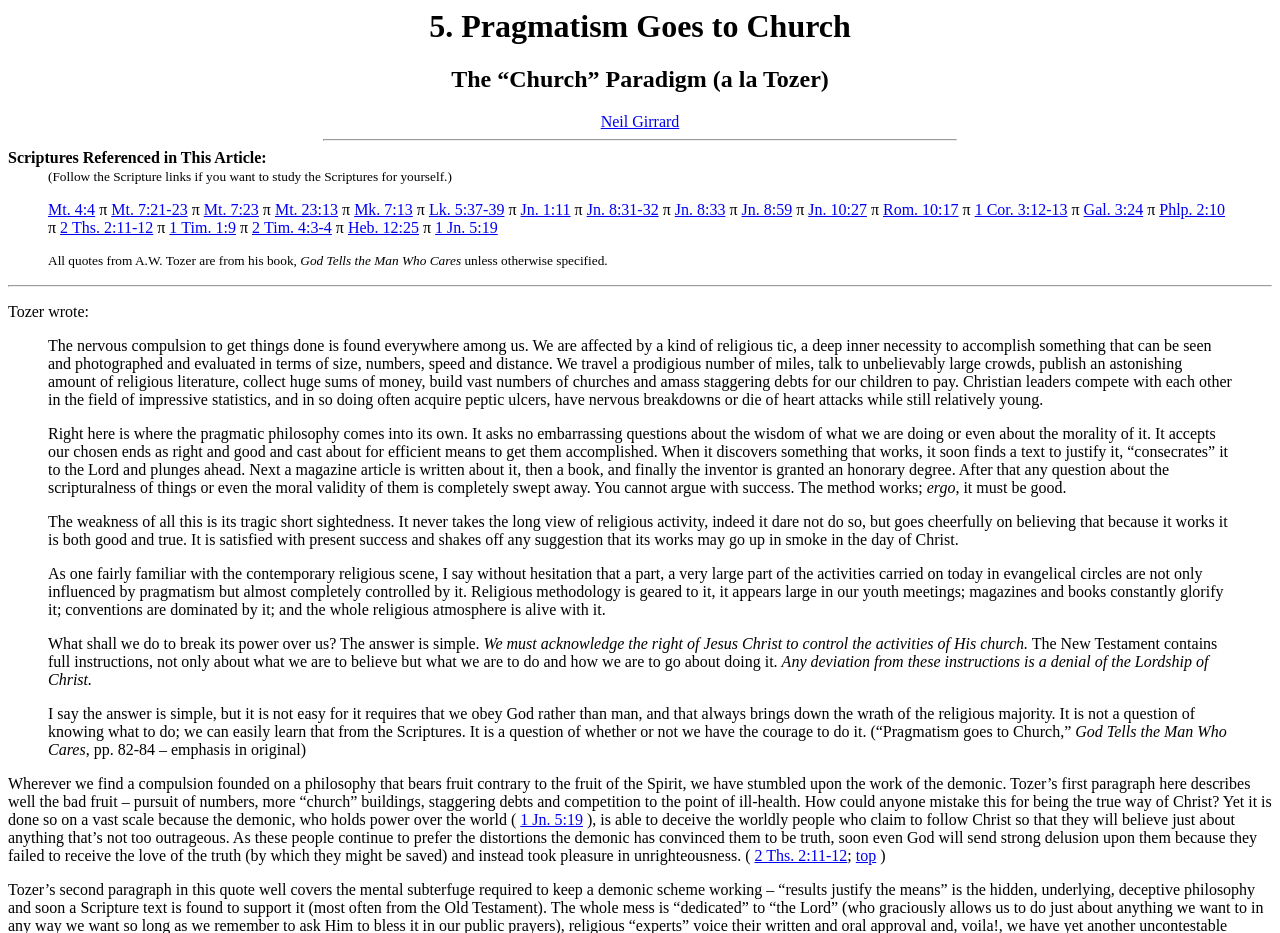Determine the bounding box for the HTML element described here: "2 Ths. 2:11-12". The coordinates should be given as [left, top, right, bottom] with each number being a float between 0 and 1.

[0.589, 0.908, 0.662, 0.926]